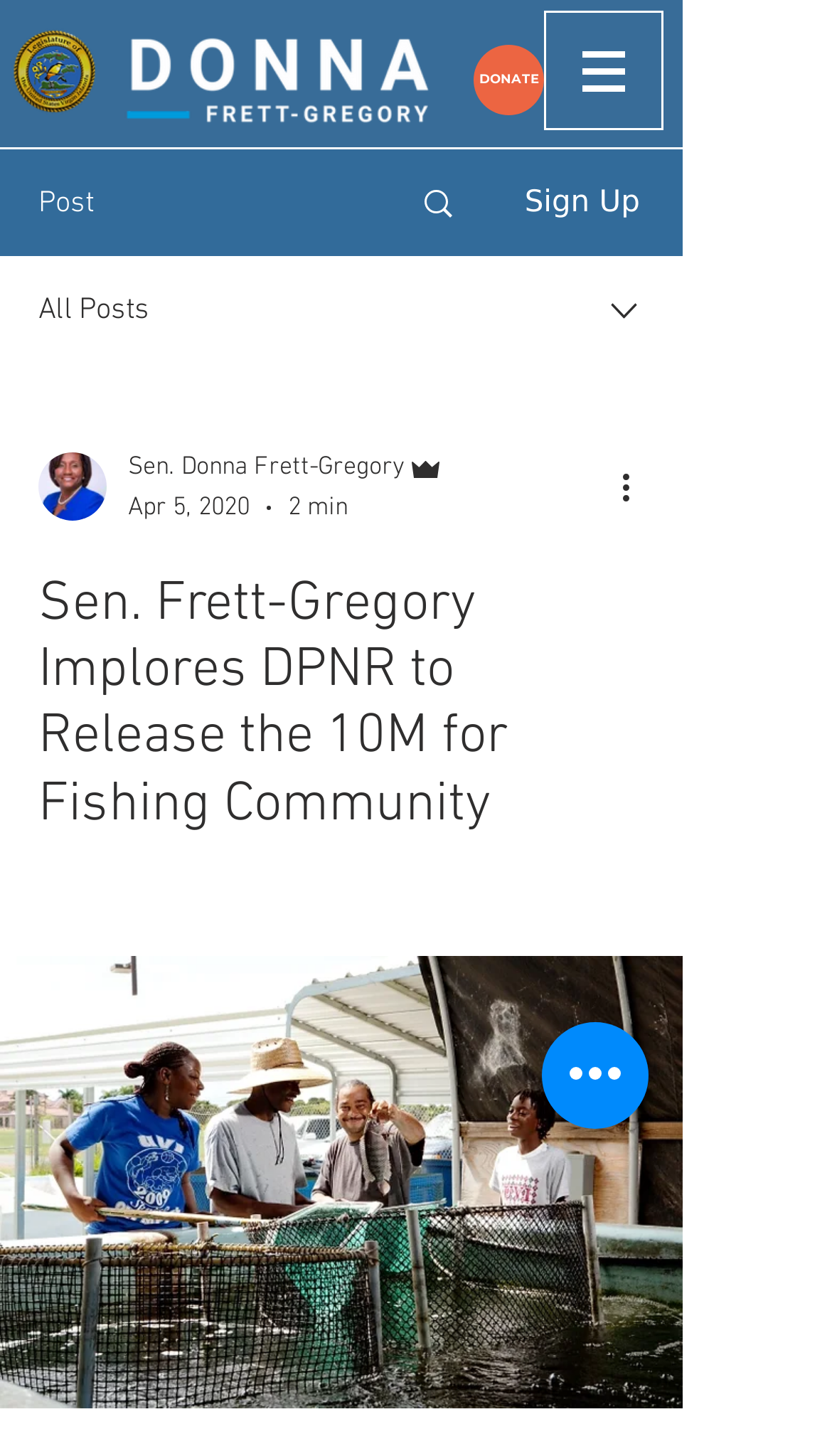Use a single word or phrase to answer the question: 
Who is the author of the article?

Sen. Donna Frett-Gregory